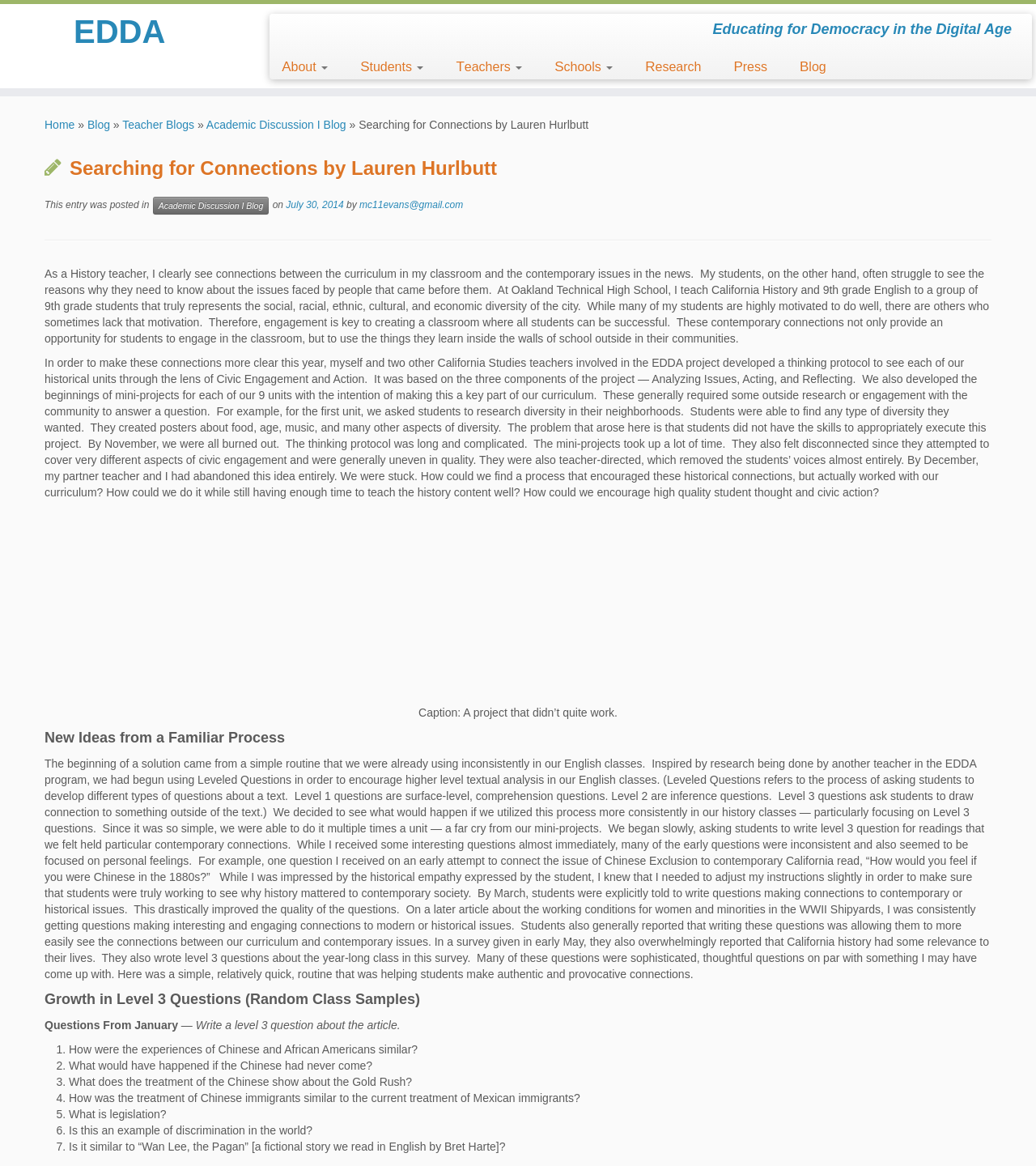Indicate the bounding box coordinates of the element that needs to be clicked to satisfy the following instruction: "Click on the 'About' link". The coordinates should be four float numbers between 0 and 1, i.e., [left, top, right, bottom].

[0.268, 0.047, 0.332, 0.068]